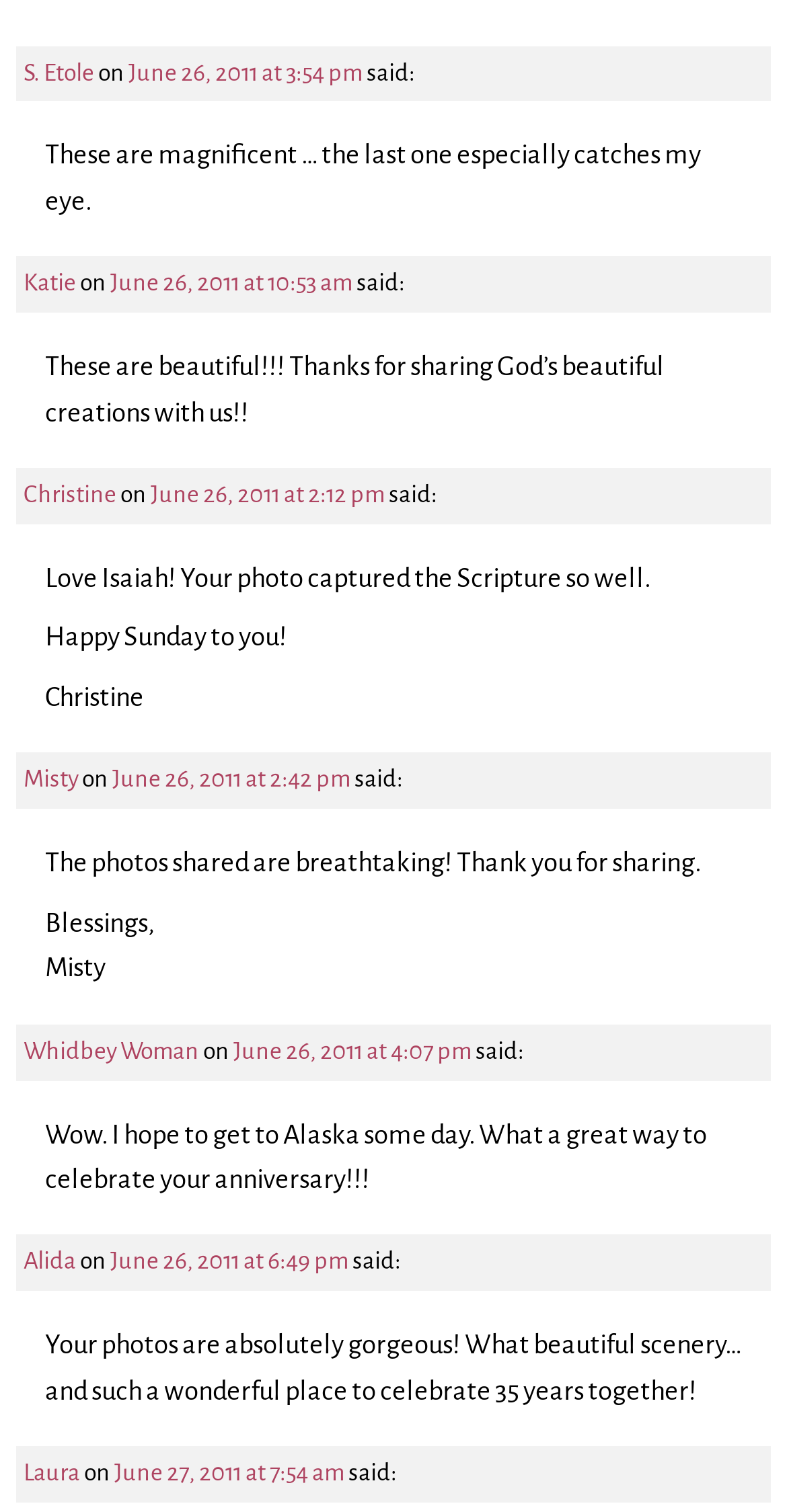How many comments are there on this webpage?
Could you please answer the question thoroughly and with as much detail as possible?

I counted the number of articles on the webpage, each of which represents a comment. There are 7 articles in total, so there are 7 comments on this webpage.